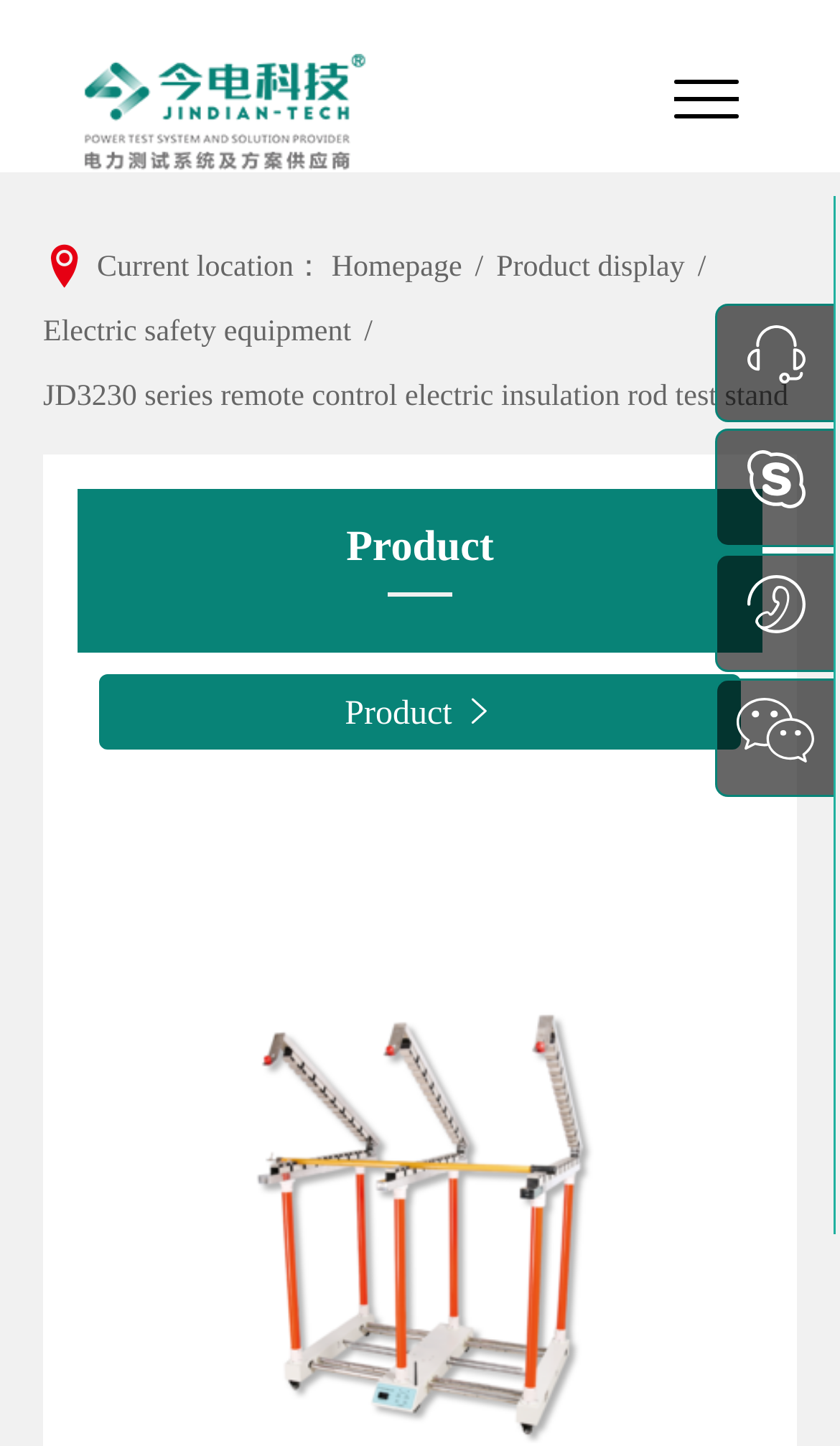Please answer the following question using a single word or phrase: 
What is the category of the product?

Electric safety equipment